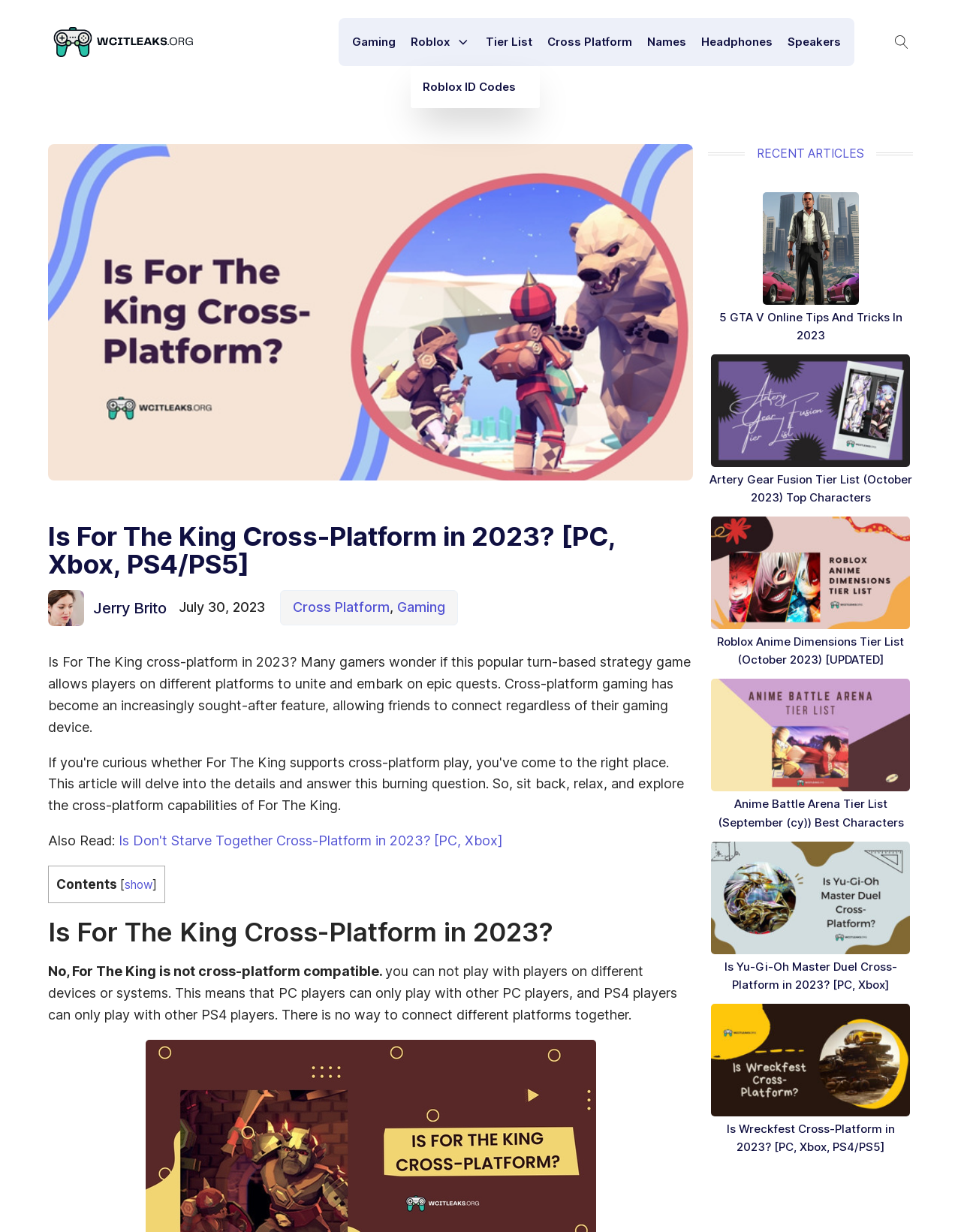What is the conclusion of the article?
Based on the visual, give a brief answer using one word or a short phrase.

For The King is not cross-platform